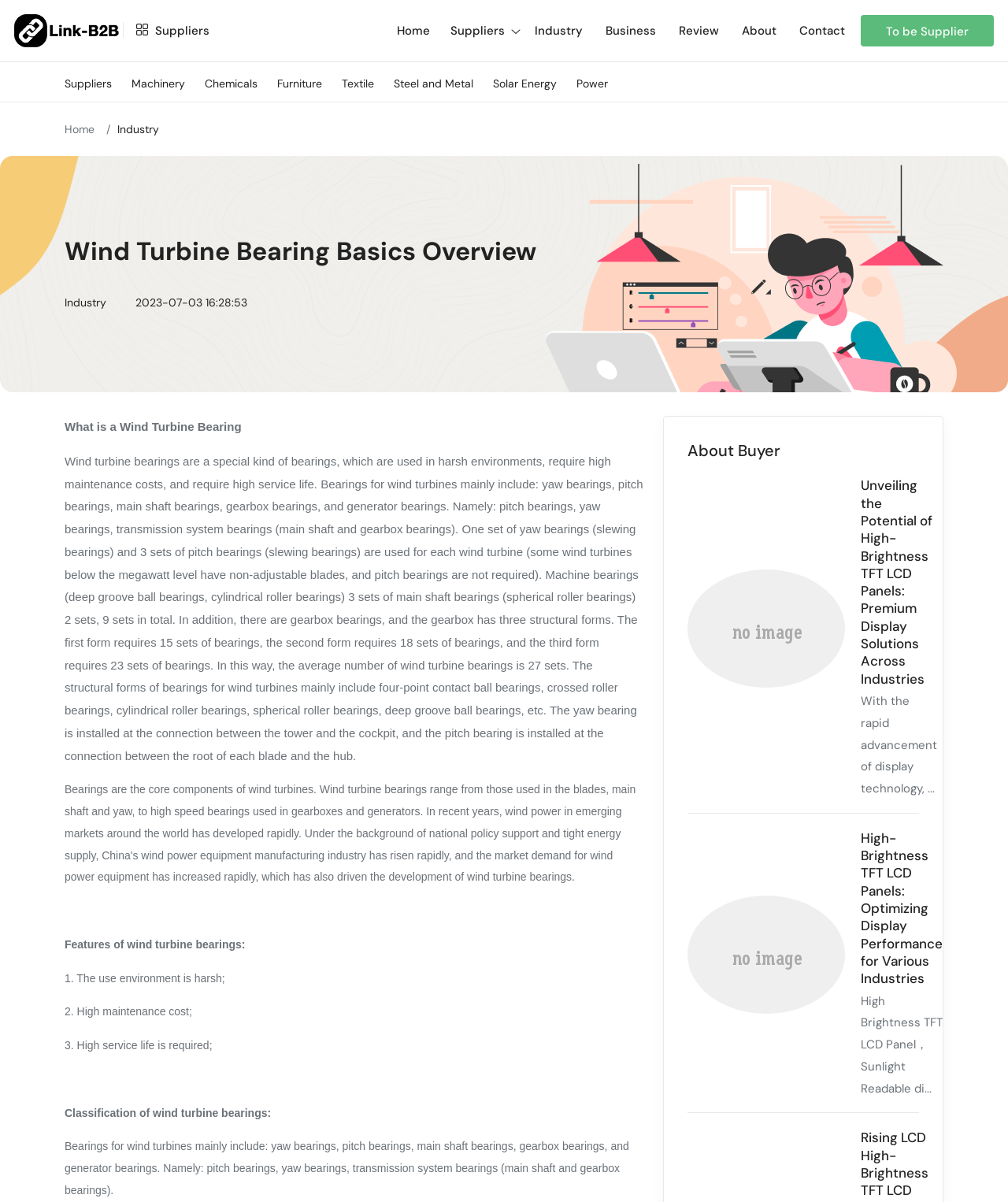Identify the bounding box coordinates of the clickable region to carry out the given instruction: "Click the 'Suppliers' link".

[0.127, 0.019, 0.208, 0.032]